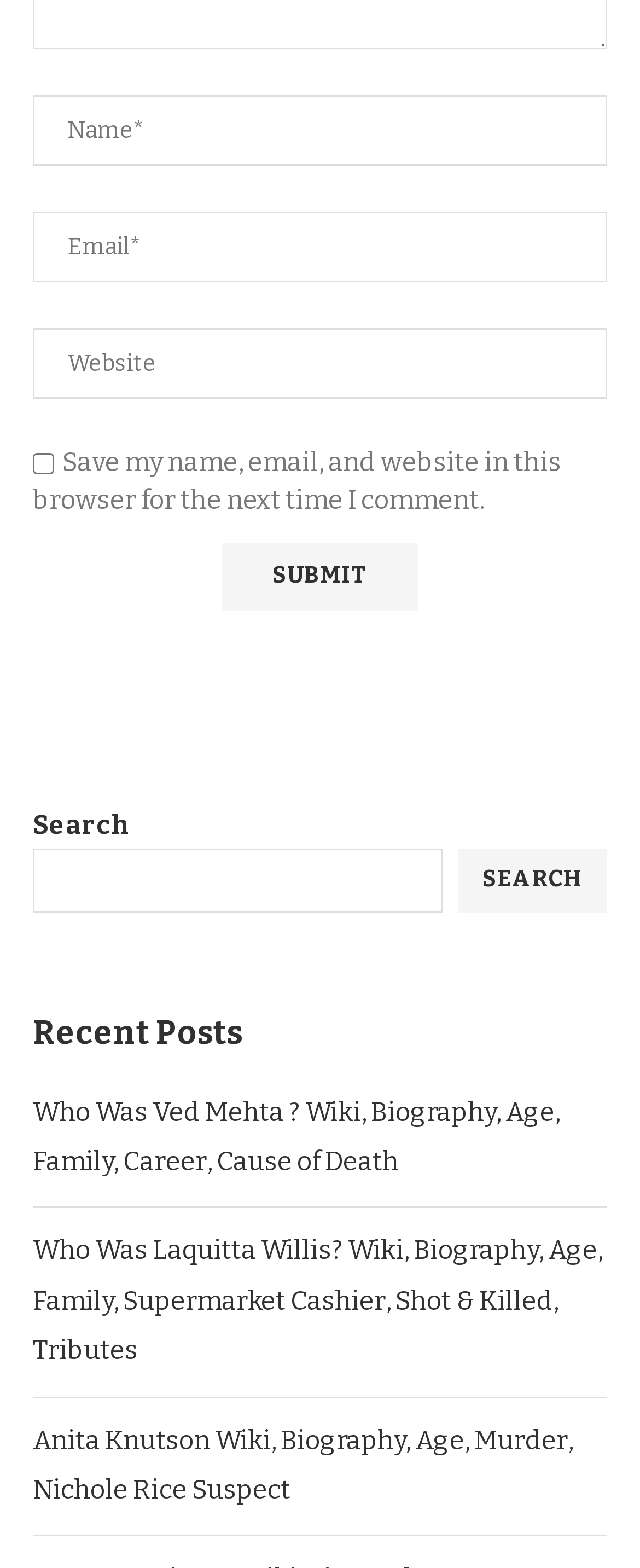What is the topic of the first recent post?
Please respond to the question thoroughly and include all relevant details.

The first recent post is a link with the text 'Who Was Ved Mehta? Wiki, Biography, Age, Family, Career, Cause of Death', which suggests that the post is about Ved Mehta's biography and life.